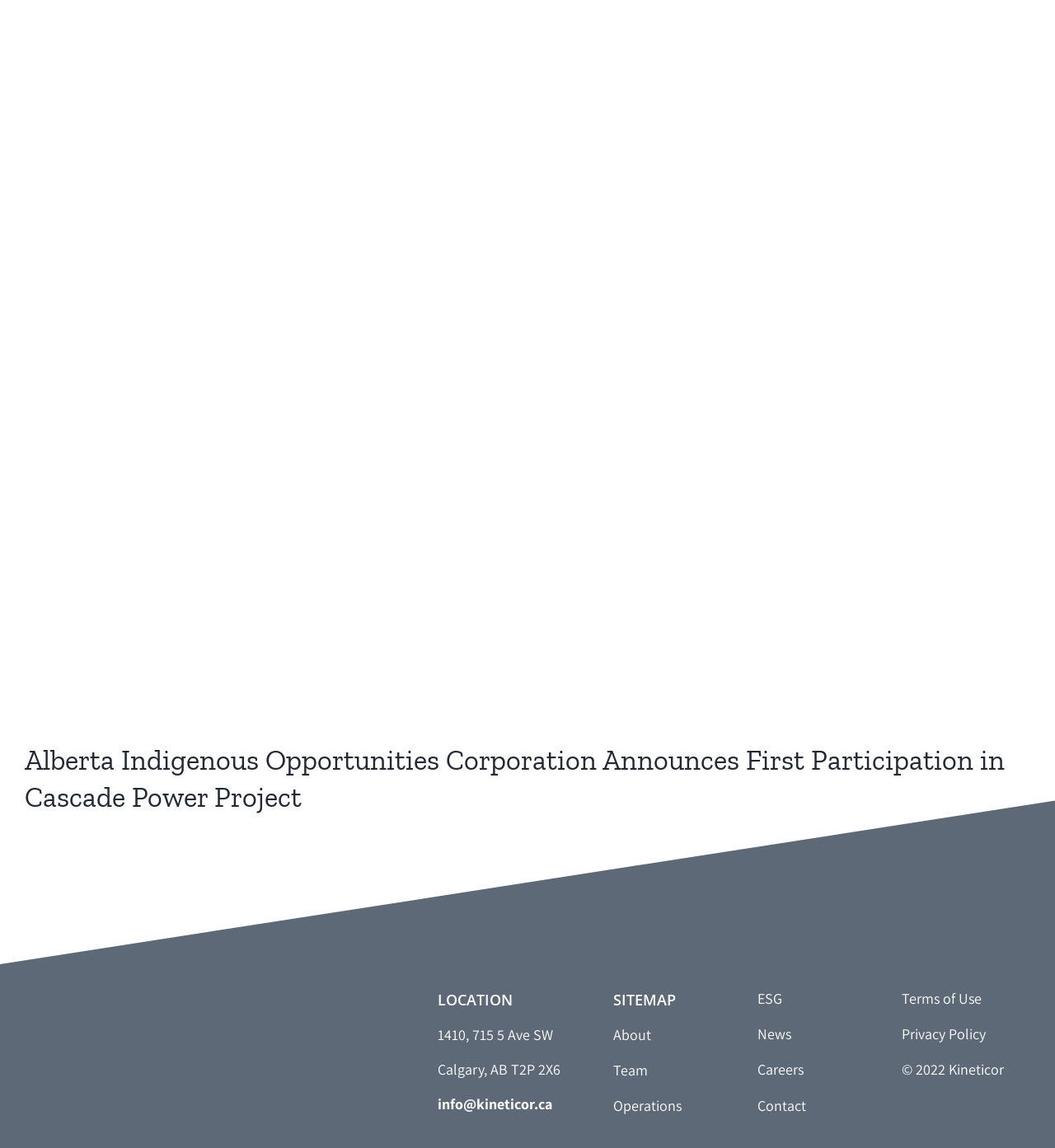Indicate the bounding box coordinates of the element that needs to be clicked to satisfy the following instruction: "Contact the company". The coordinates should be four float numbers between 0 and 1, i.e., [left, top, right, bottom].

[0.415, 0.953, 0.523, 0.97]